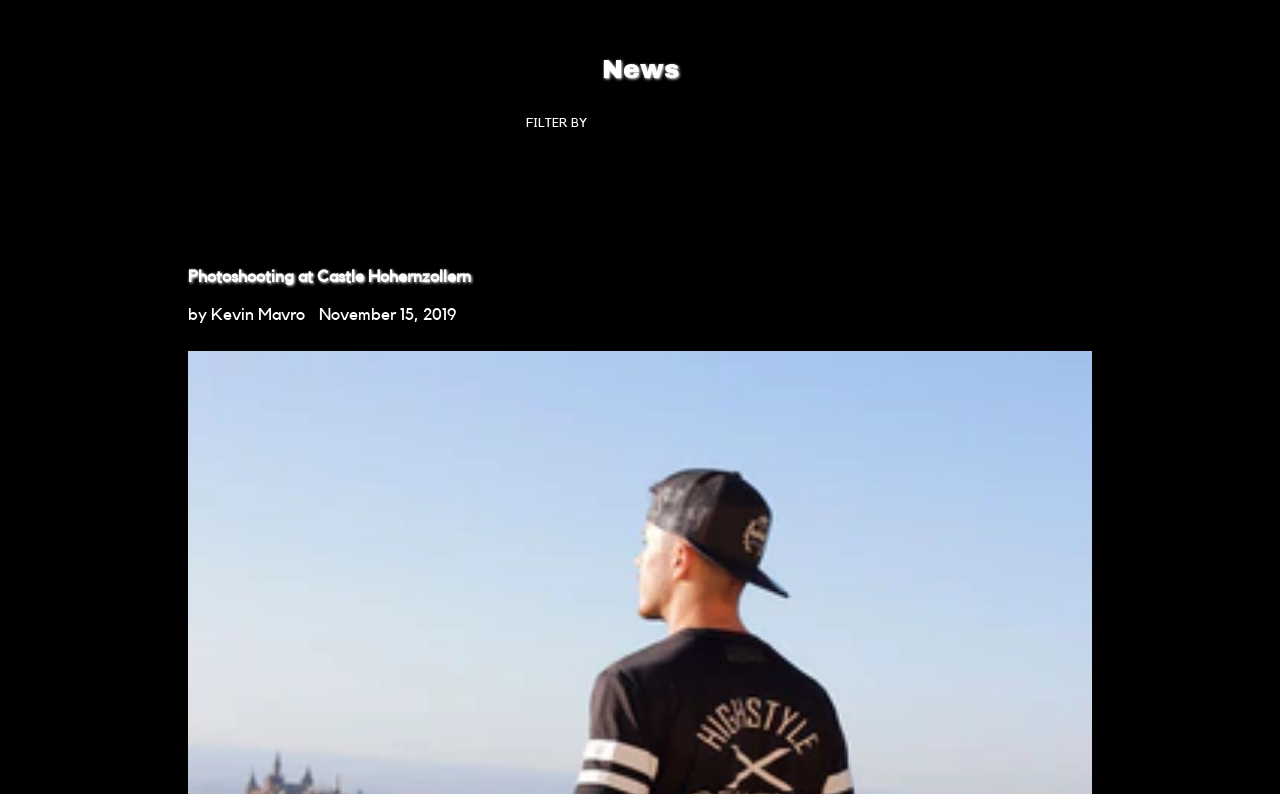Reply to the question with a single word or phrase:
What is the purpose of the FILTER BY combobox?

To filter news